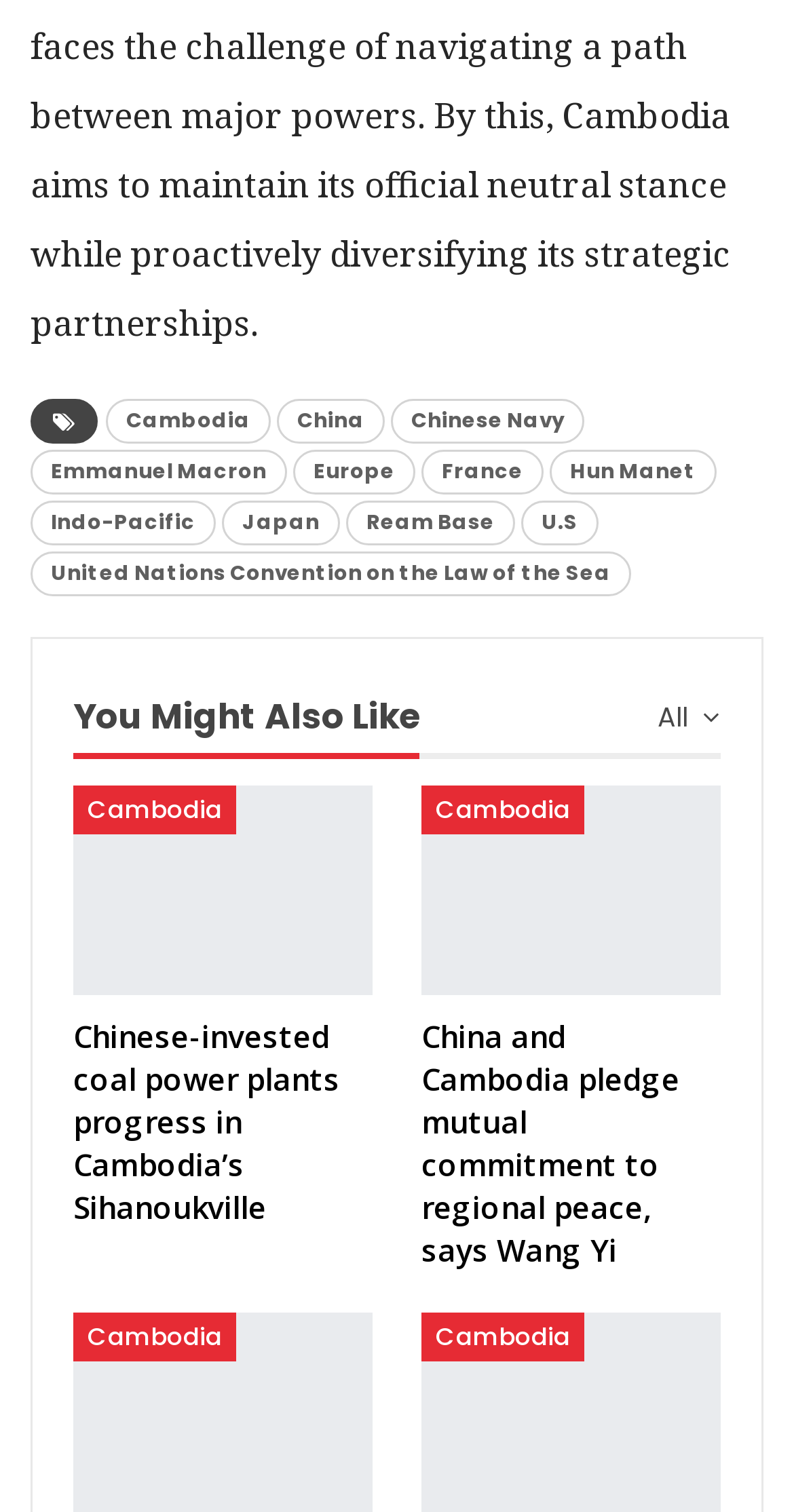Determine the bounding box coordinates of the clickable area required to perform the following instruction: "Click on the link to Cambodia". The coordinates should be represented as four float numbers between 0 and 1: [left, top, right, bottom].

[0.133, 0.264, 0.341, 0.293]